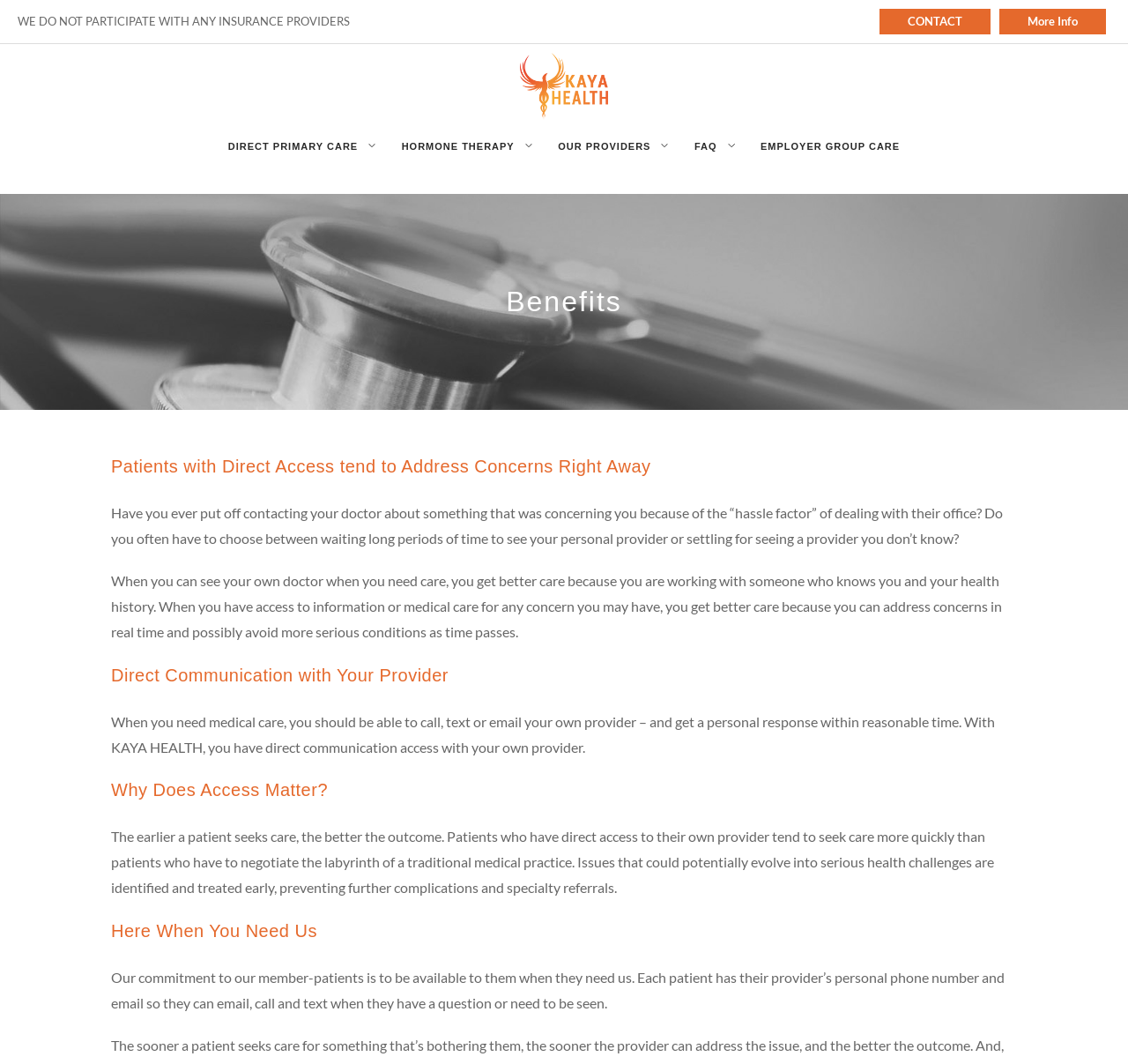Bounding box coordinates are to be given in the format (top-left x, top-left y, bottom-right x, bottom-right y). All values must be floating point numbers between 0 and 1. Provide the bounding box coordinate for the UI element described as: Direct Primary Care

[0.187, 0.121, 0.333, 0.154]